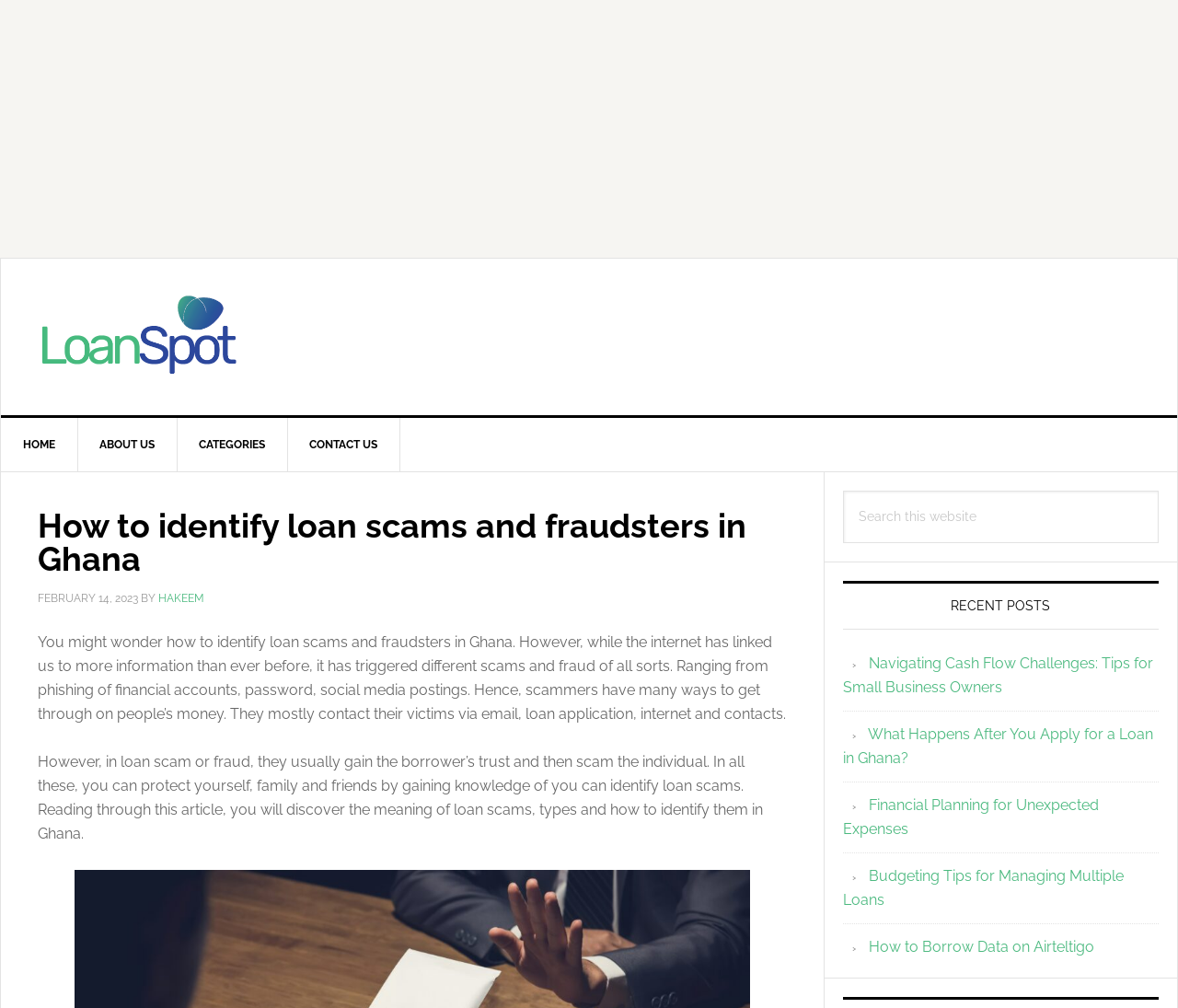Please identify the bounding box coordinates of the region to click in order to complete the task: "Read the article 'Navigating Cash Flow Challenges: Tips for Small Business Owners'". The coordinates must be four float numbers between 0 and 1, specified as [left, top, right, bottom].

[0.715, 0.649, 0.979, 0.69]